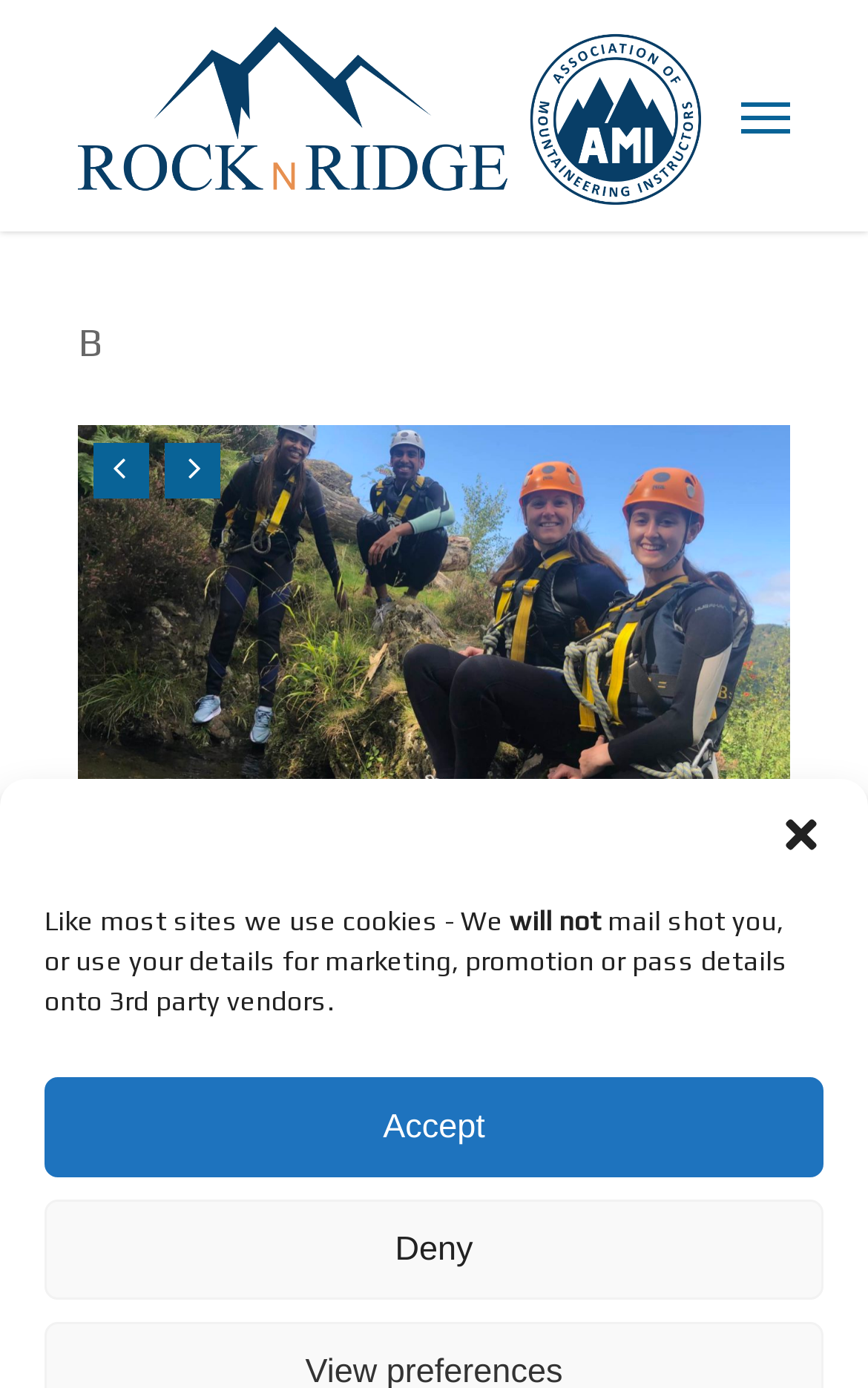Locate the bounding box of the user interface element based on this description: "alt="Rock n Ridge"".

[0.09, 0.019, 0.807, 0.148]